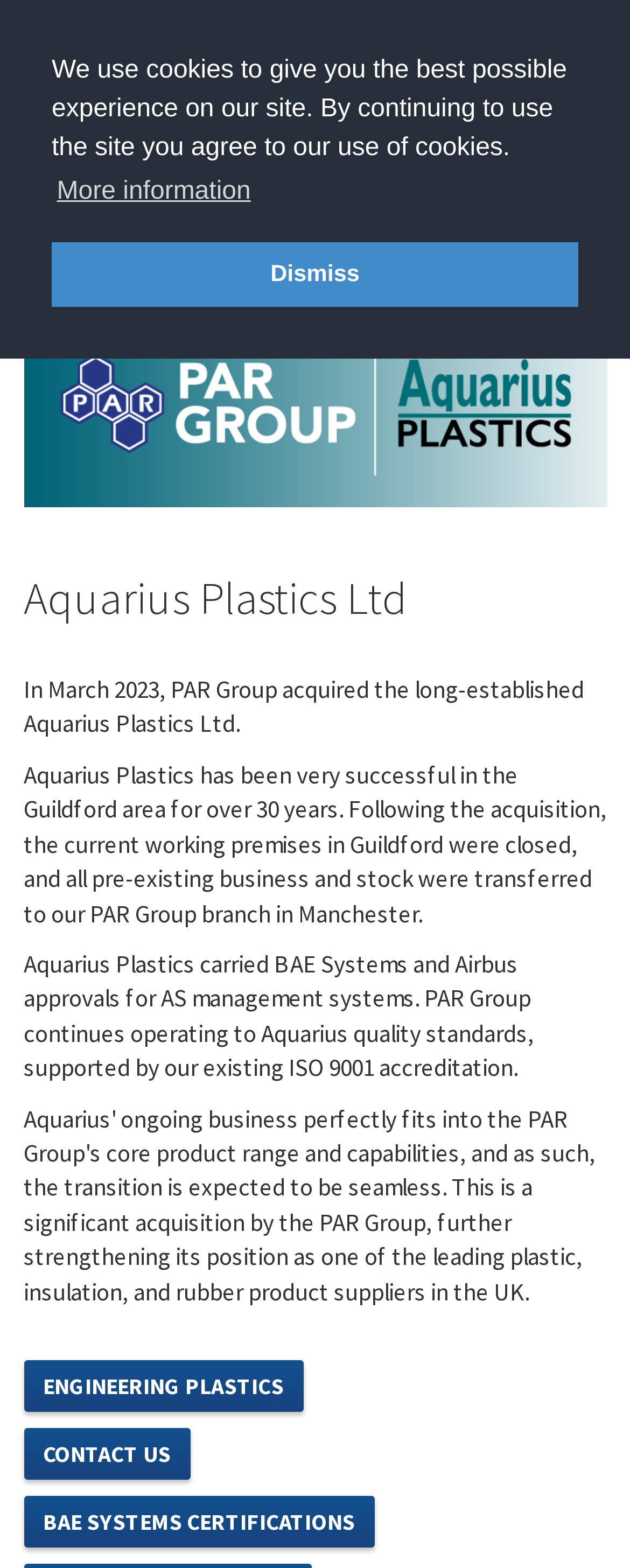Based on the visual content of the image, answer the question thoroughly: What type of products does Aquarius Plastics Ltd deal with?

The webpage mentions 'Plastic, insulation and rubber products' which indicates that Aquarius Plastics Ltd deals with these types of products.